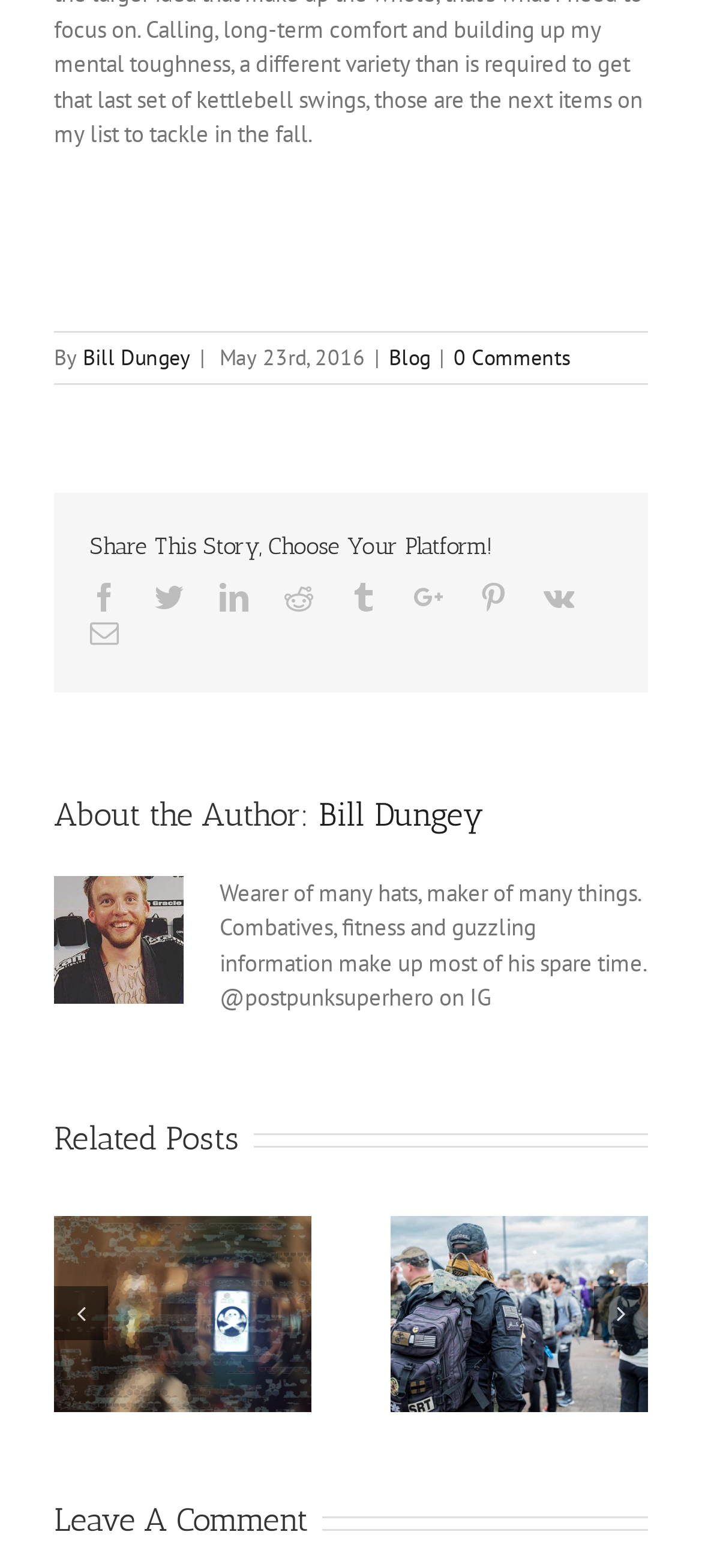Find the bounding box coordinates of the clickable area that will achieve the following instruction: "View the author's profile".

[0.454, 0.507, 0.69, 0.532]